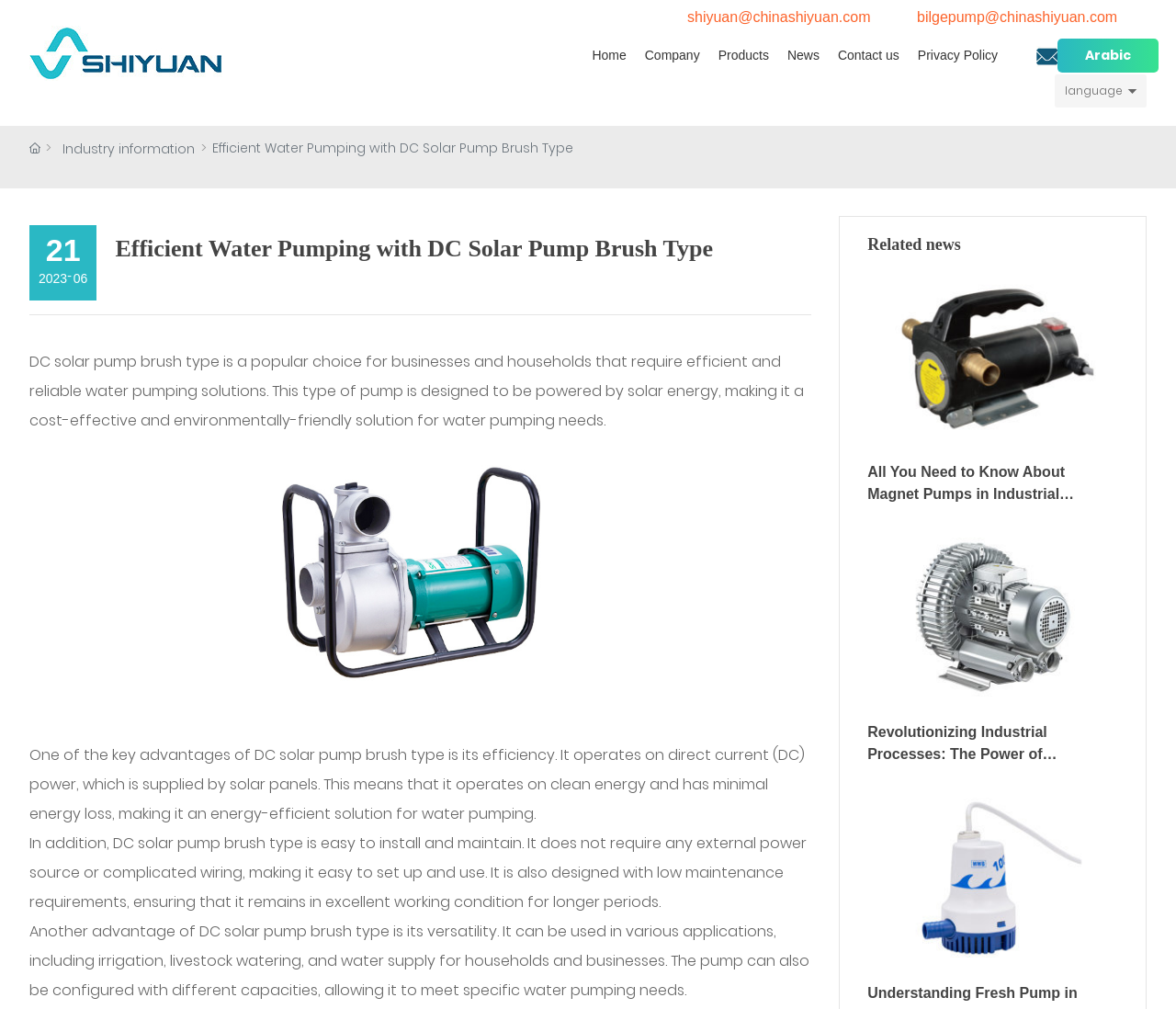Respond to the question below with a single word or phrase:
What is the language selection element located?

Top right corner